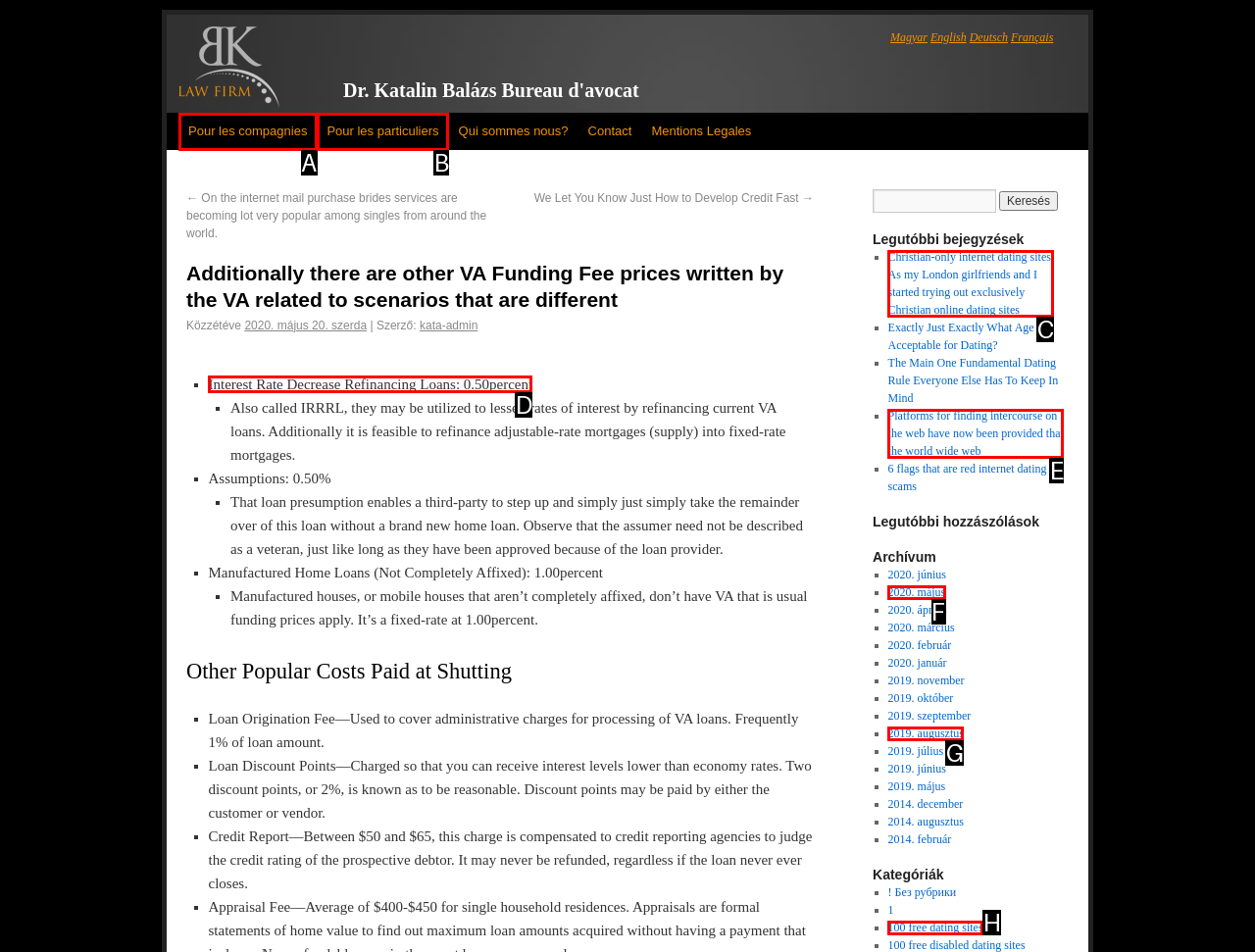Determine which option you need to click to execute the following task: Learn about Interest Rate Decrease Refinancing Loans. Provide your answer as a single letter.

D